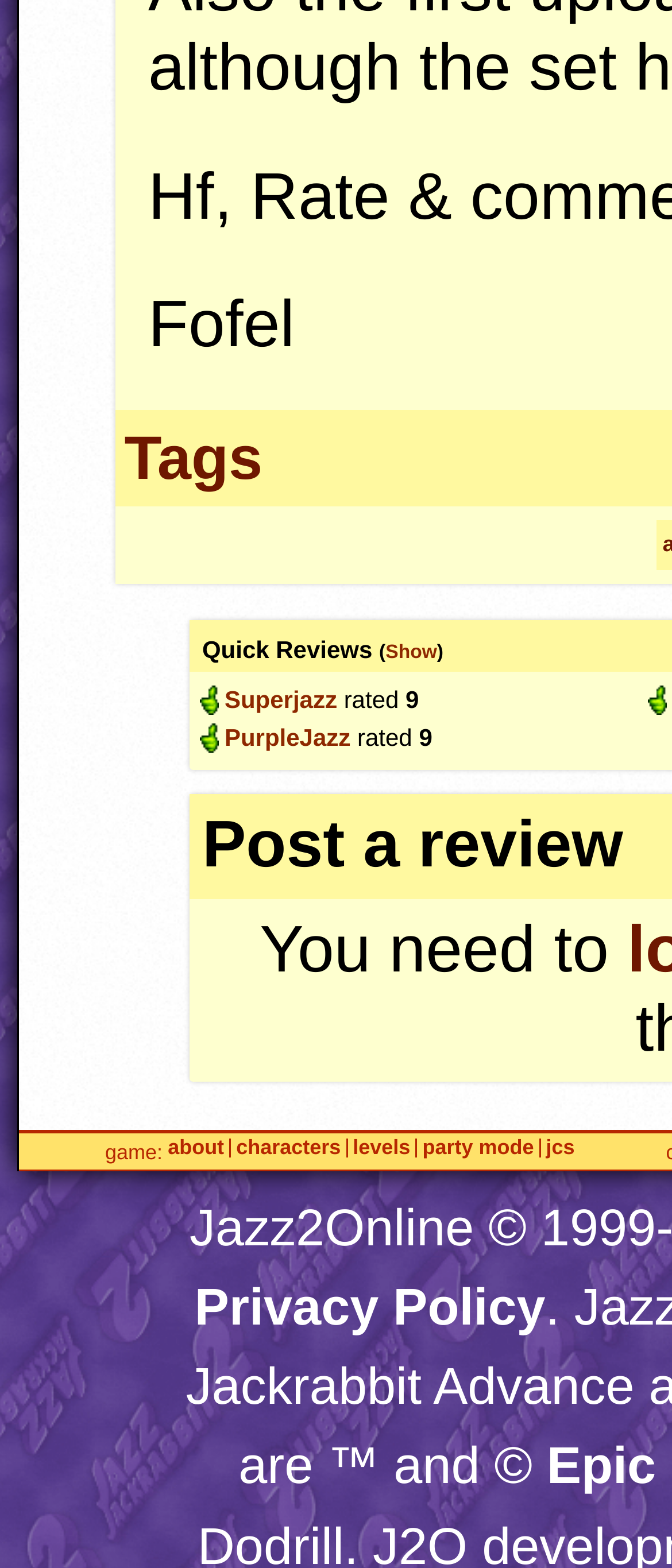What are the options under 'You need to'?
Give a detailed response to the question by analyzing the screenshot.

The options under 'You need to' are related to the game, which is indicated by the StaticText element with bounding box coordinates [0.156, 0.727, 0.233, 0.743] that contains the text 'game'.